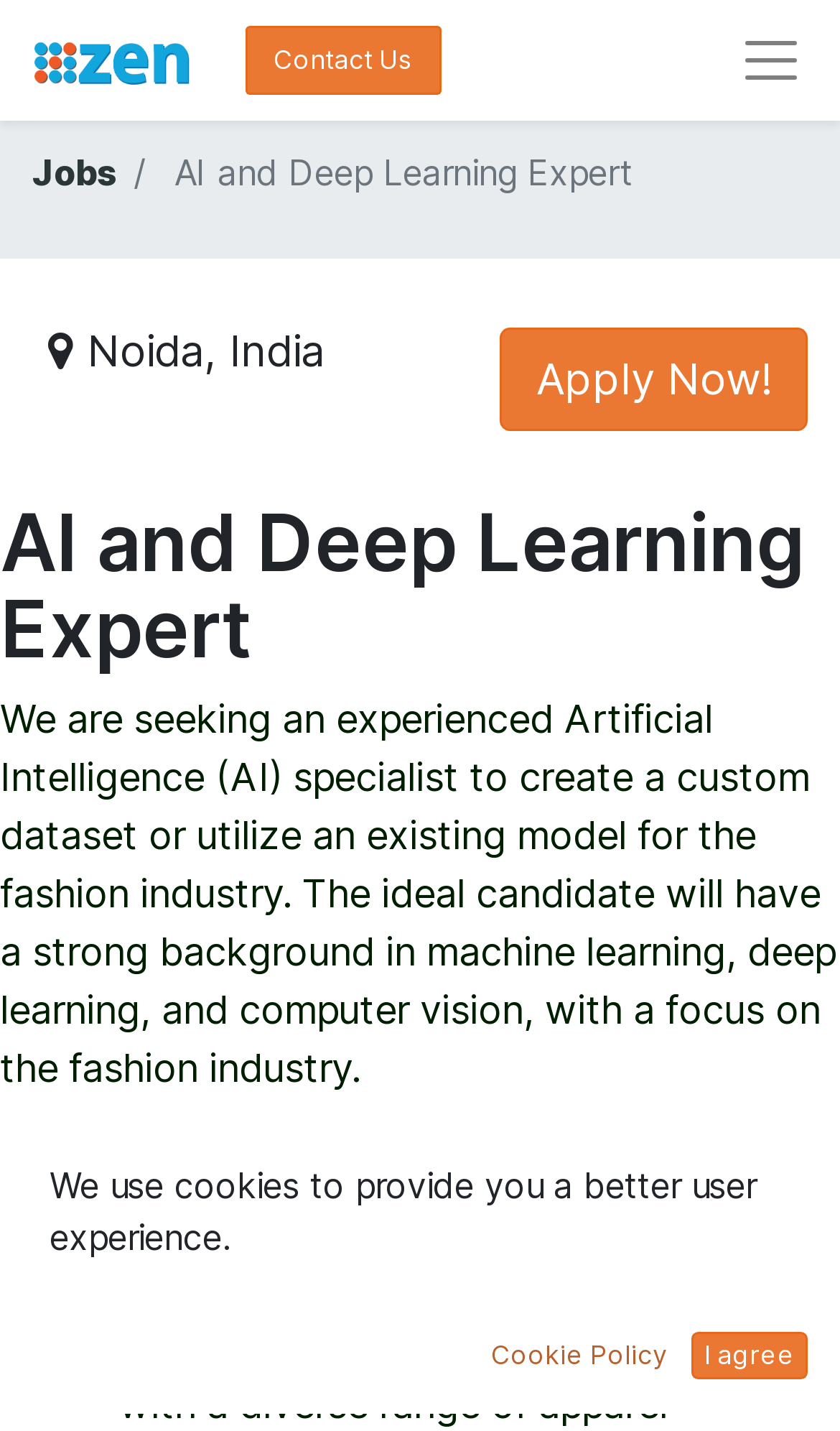Identify and extract the heading text of the webpage.

AI and Deep Learning Expert